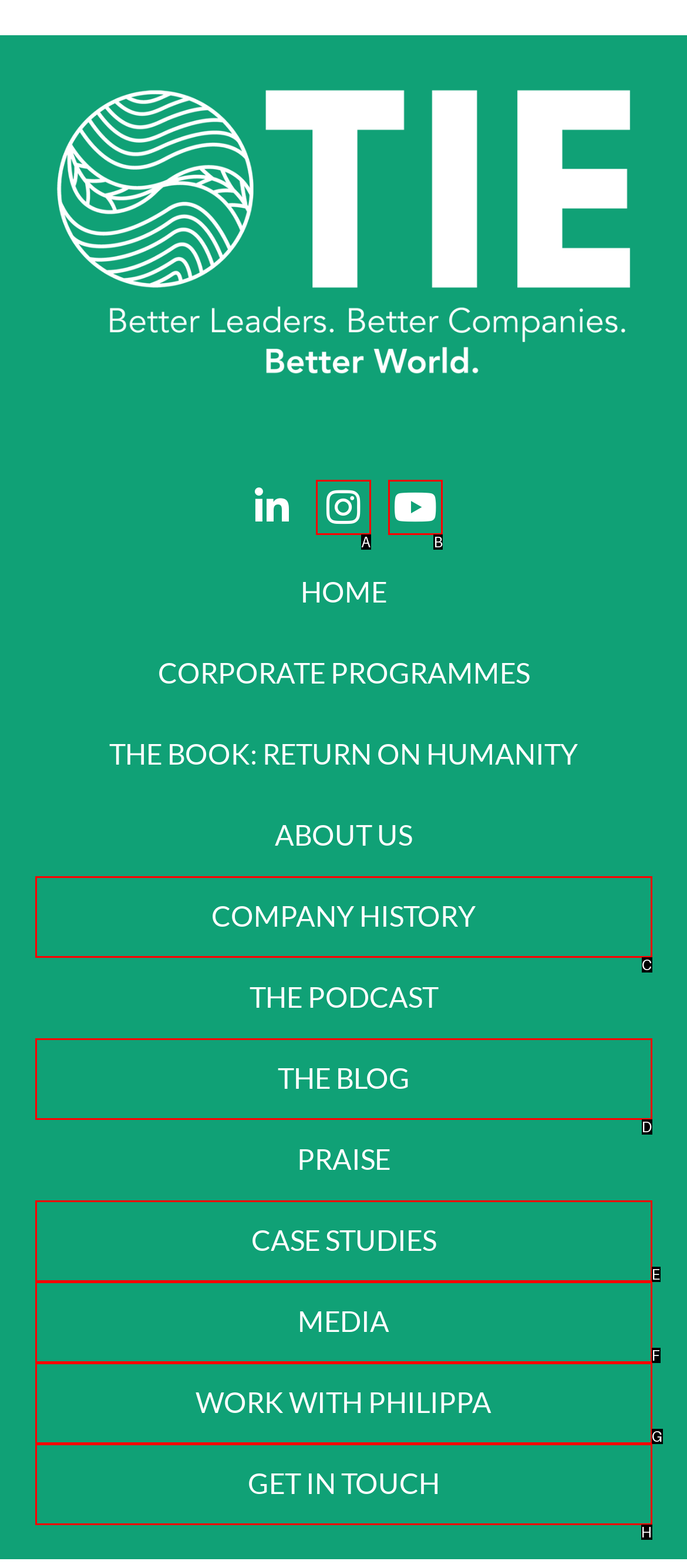Given the description: Get In Touch, pick the option that matches best and answer with the corresponding letter directly.

H